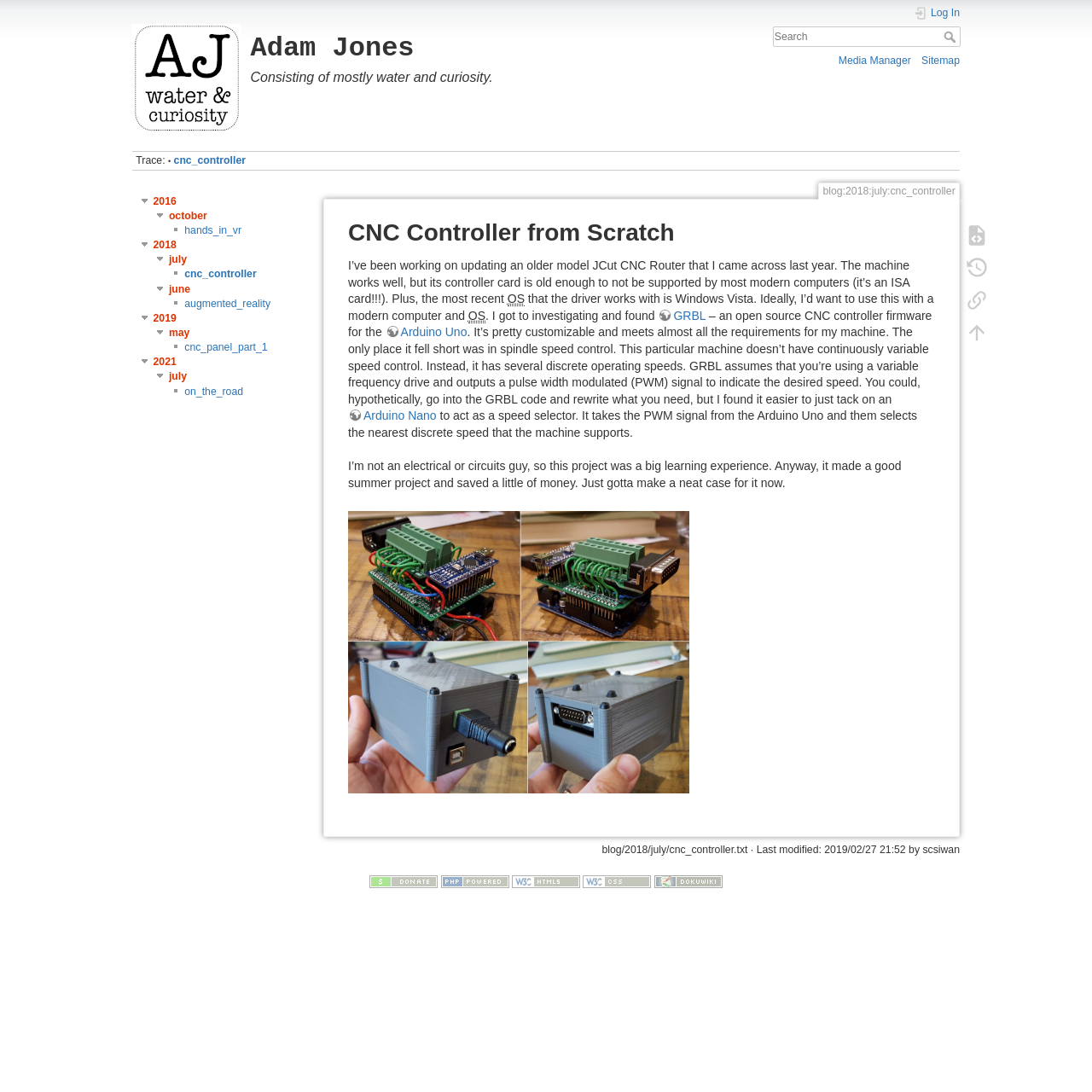What is the author's name?
Answer the question with as much detail as possible.

I found the author's name by looking at the heading element with the text 'Adam Jones Consisting of mostly water and curiosity.' at coordinates [0.121, 0.022, 0.492, 0.079].